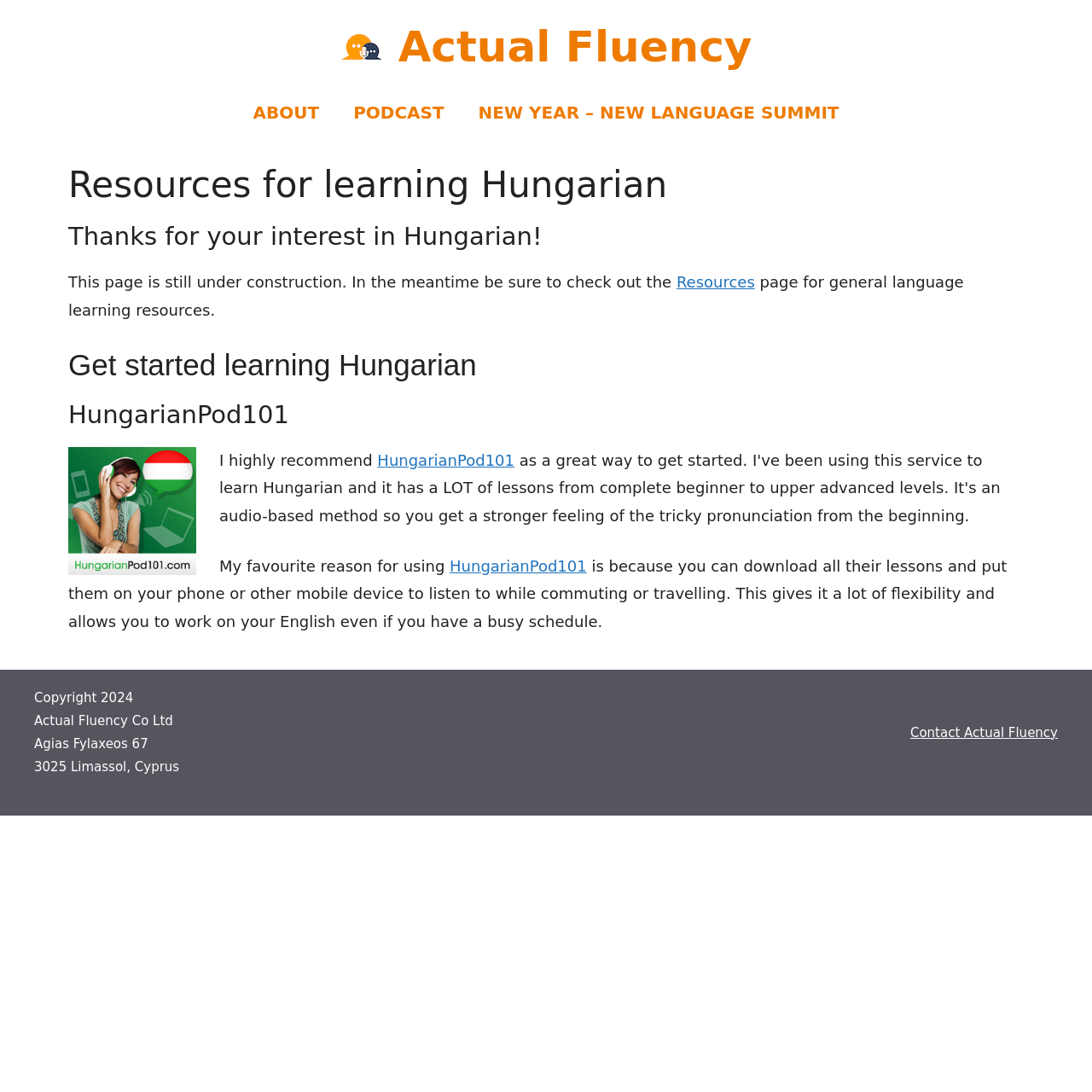Point out the bounding box coordinates of the section to click in order to follow this instruction: "Learn Hungarian with HungarianPod101".

[0.346, 0.413, 0.471, 0.43]